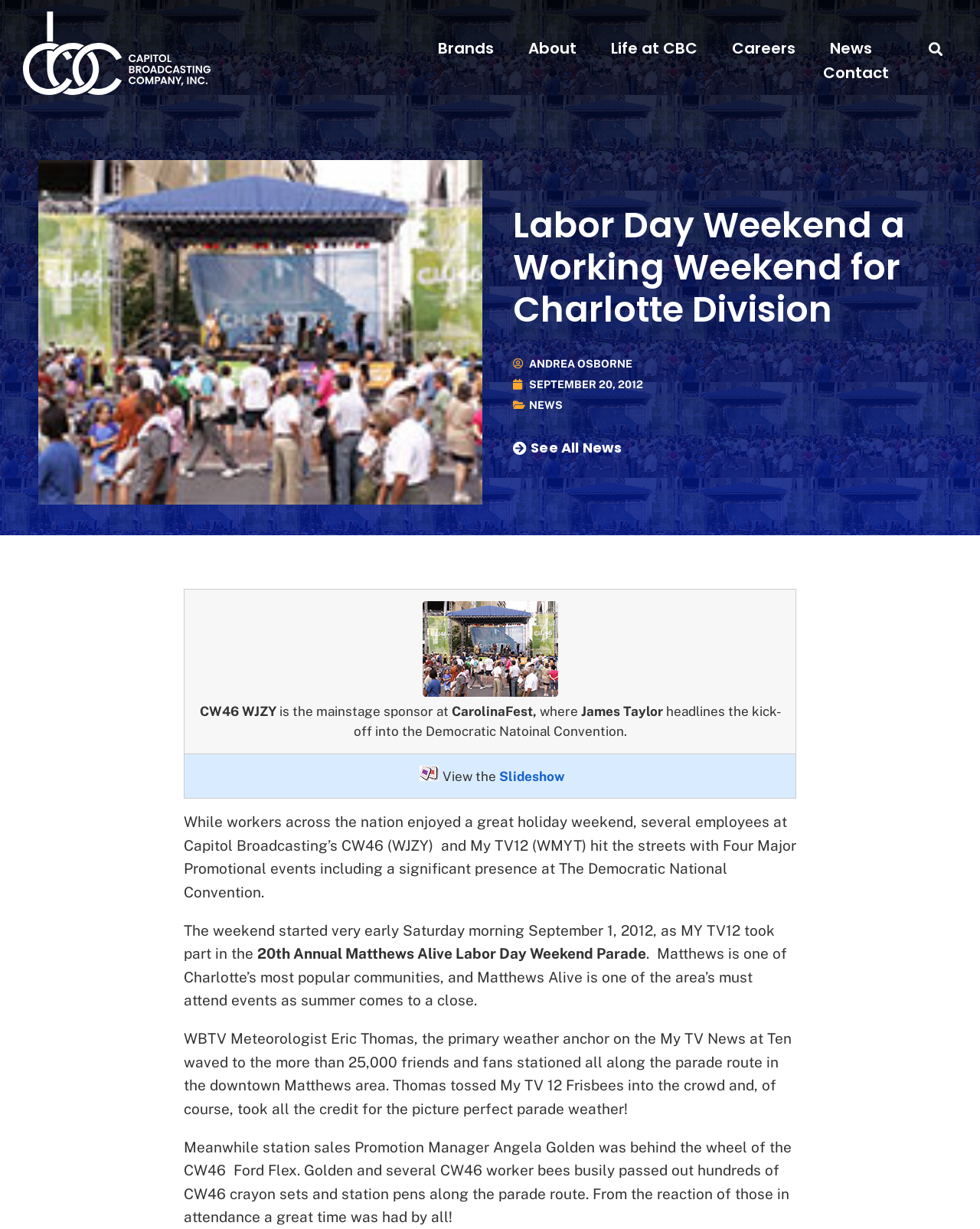Find the bounding box coordinates for the UI element that matches this description: "Andrea Osborne".

[0.523, 0.291, 0.645, 0.3]